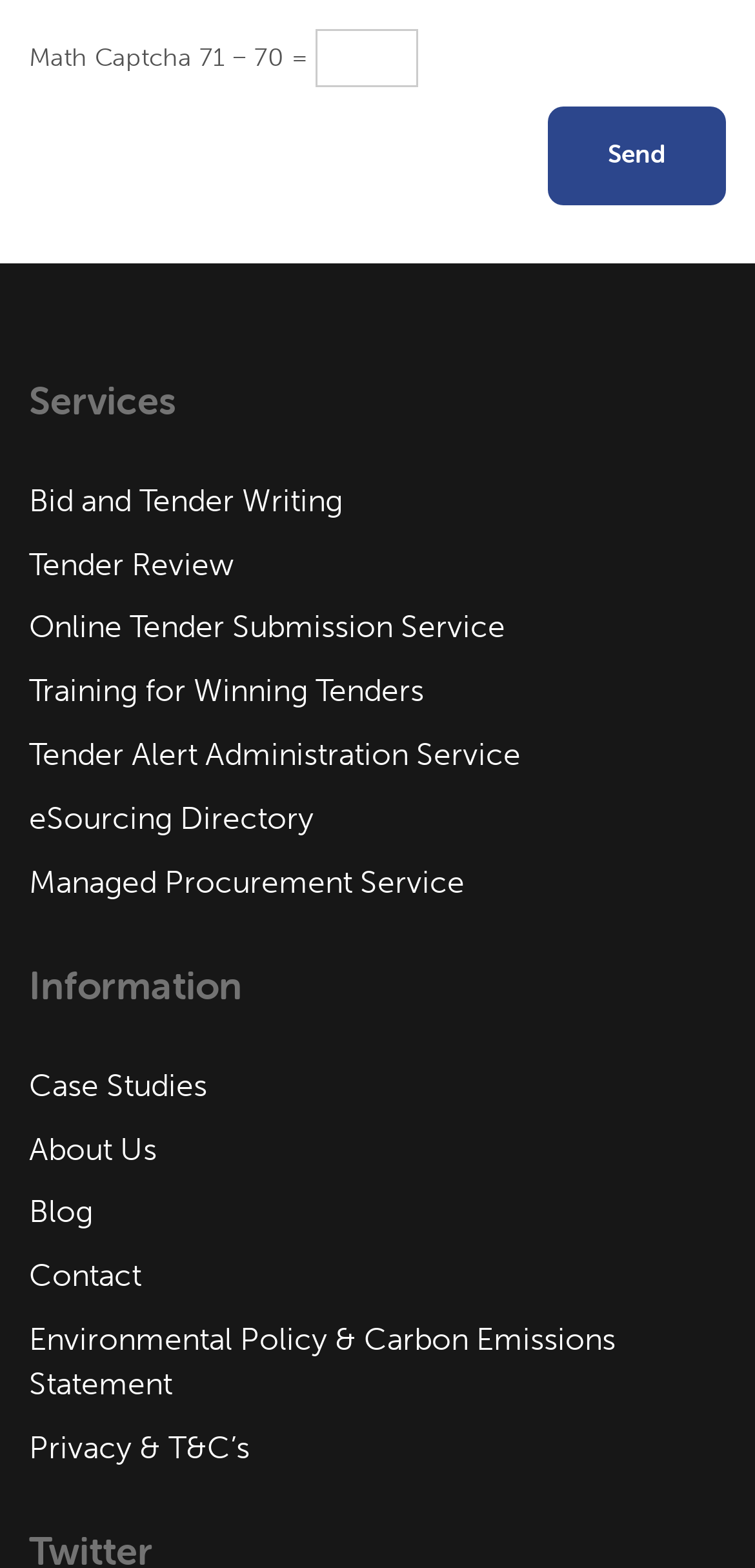Can you pinpoint the bounding box coordinates for the clickable element required for this instruction: "Filter by Brand"? The coordinates should be four float numbers between 0 and 1, i.e., [left, top, right, bottom].

None